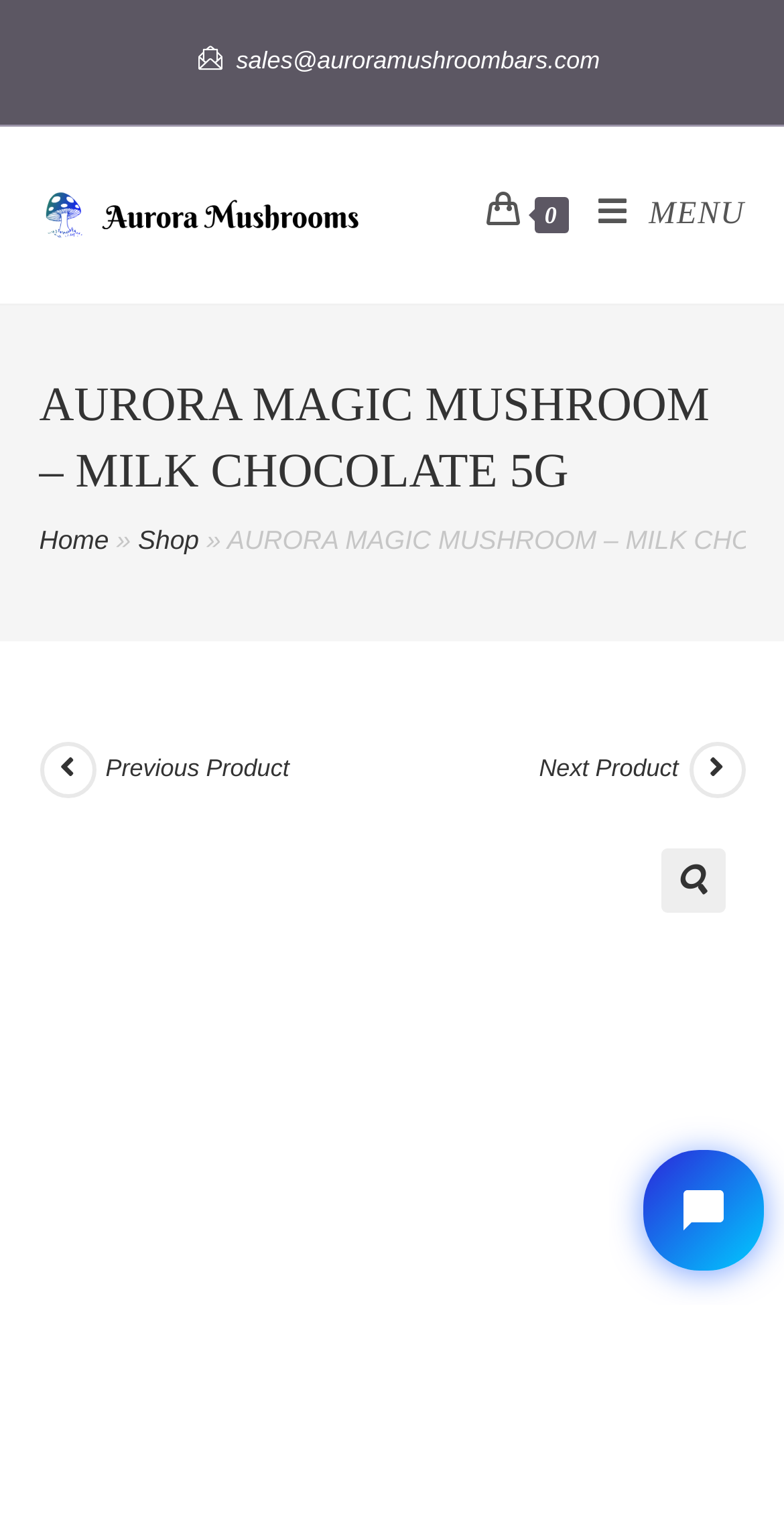How many navigation links are in the main menu?
Could you give a comprehensive explanation in response to this question?

I counted the number of links in the main menu by looking at the HeaderAsNonLandmark element and its child elements. I found three links: 'Home', 'Shop', and 'MENU'.